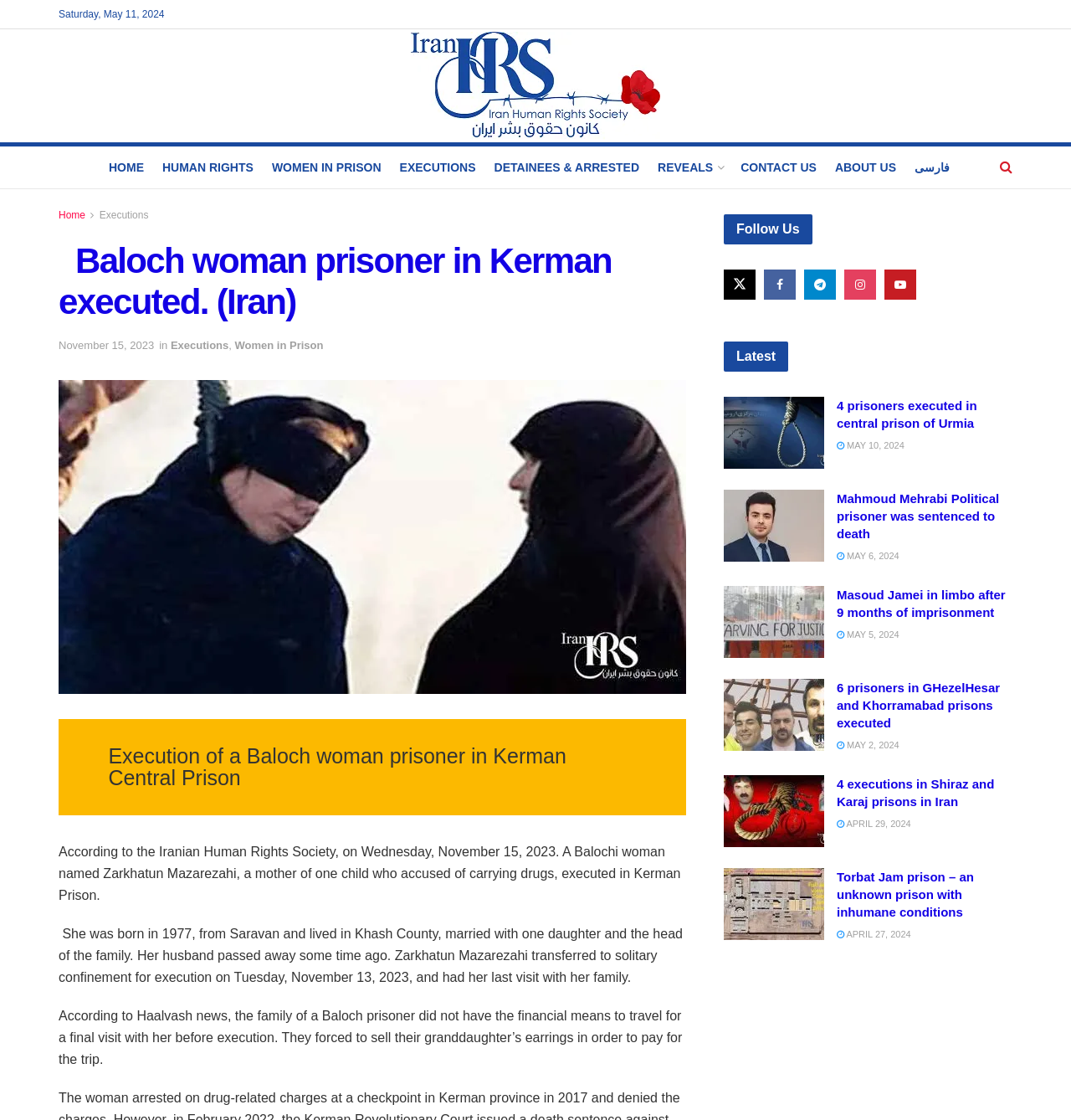Please find the bounding box coordinates of the element that you should click to achieve the following instruction: "Contact us". The coordinates should be presented as four float numbers between 0 and 1: [left, top, right, bottom].

None